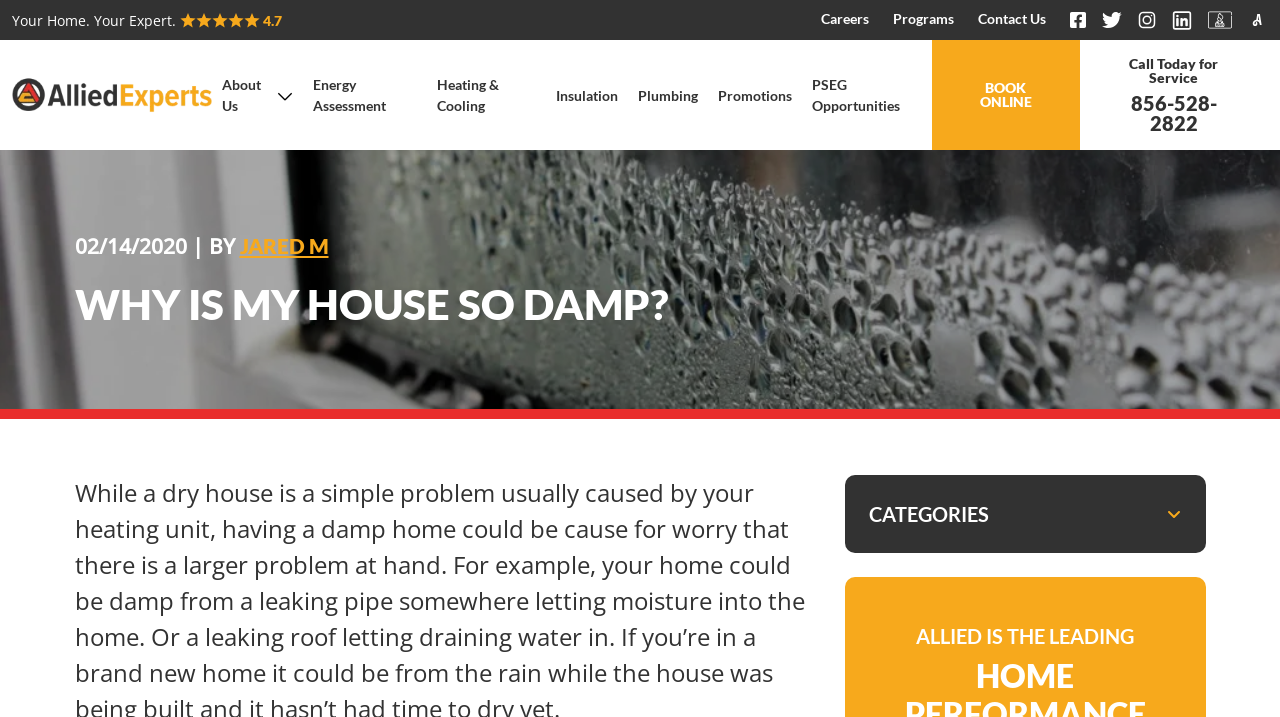Please identify the primary heading of the webpage and give its text content.

WHY IS MY HOUSE SO DAMP?